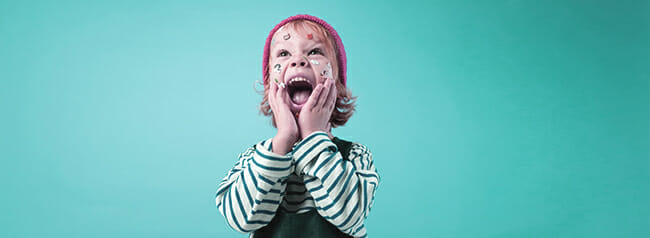What is the child's facial expression?
Using the screenshot, give a one-word or short phrase answer.

Pure happiness